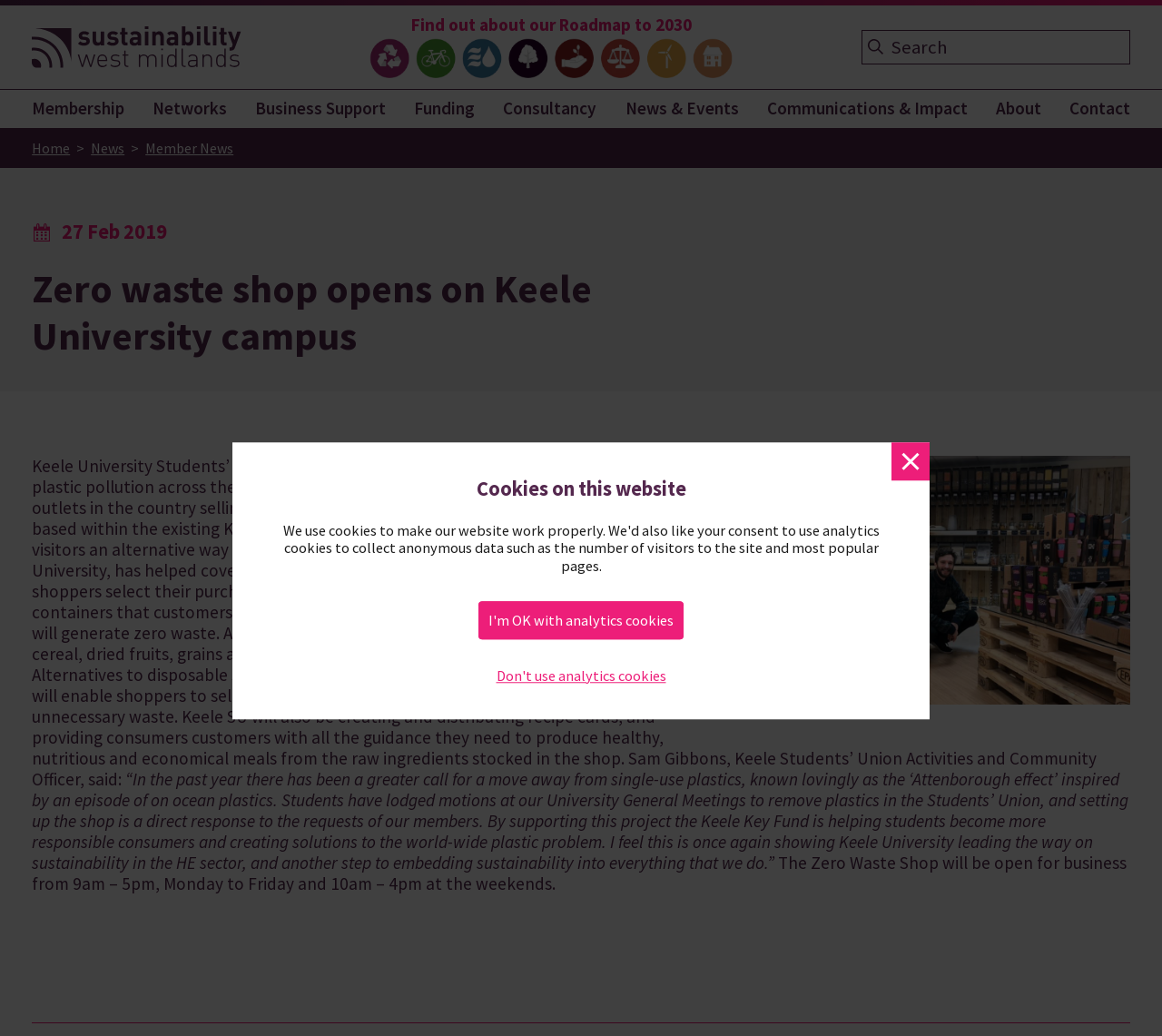Identify the bounding box coordinates of the region I need to click to complete this instruction: "Search for something".

[0.742, 0.029, 0.972, 0.061]